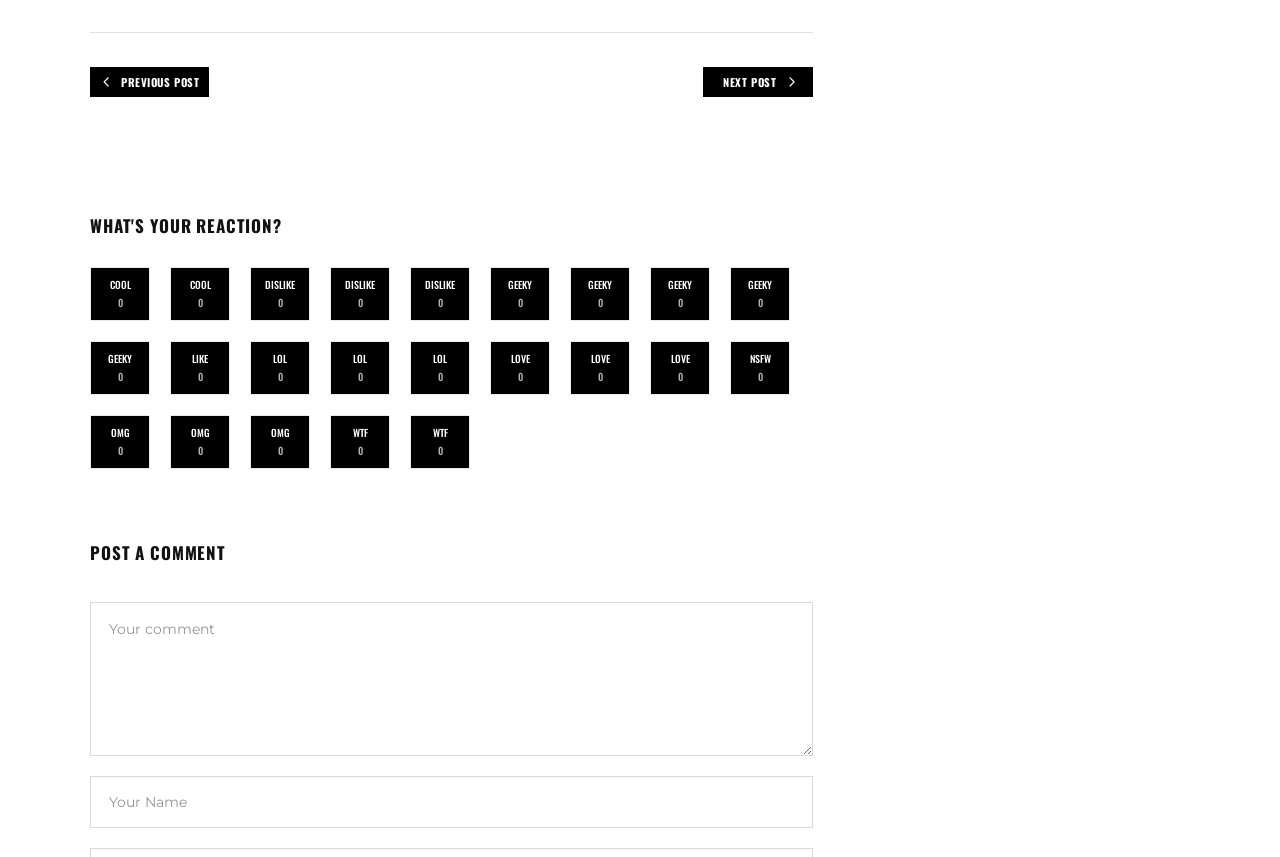Provide a brief response to the question below using a single word or phrase: 
What is the function of the textbox labeled 'Your comment'?

To enter a comment